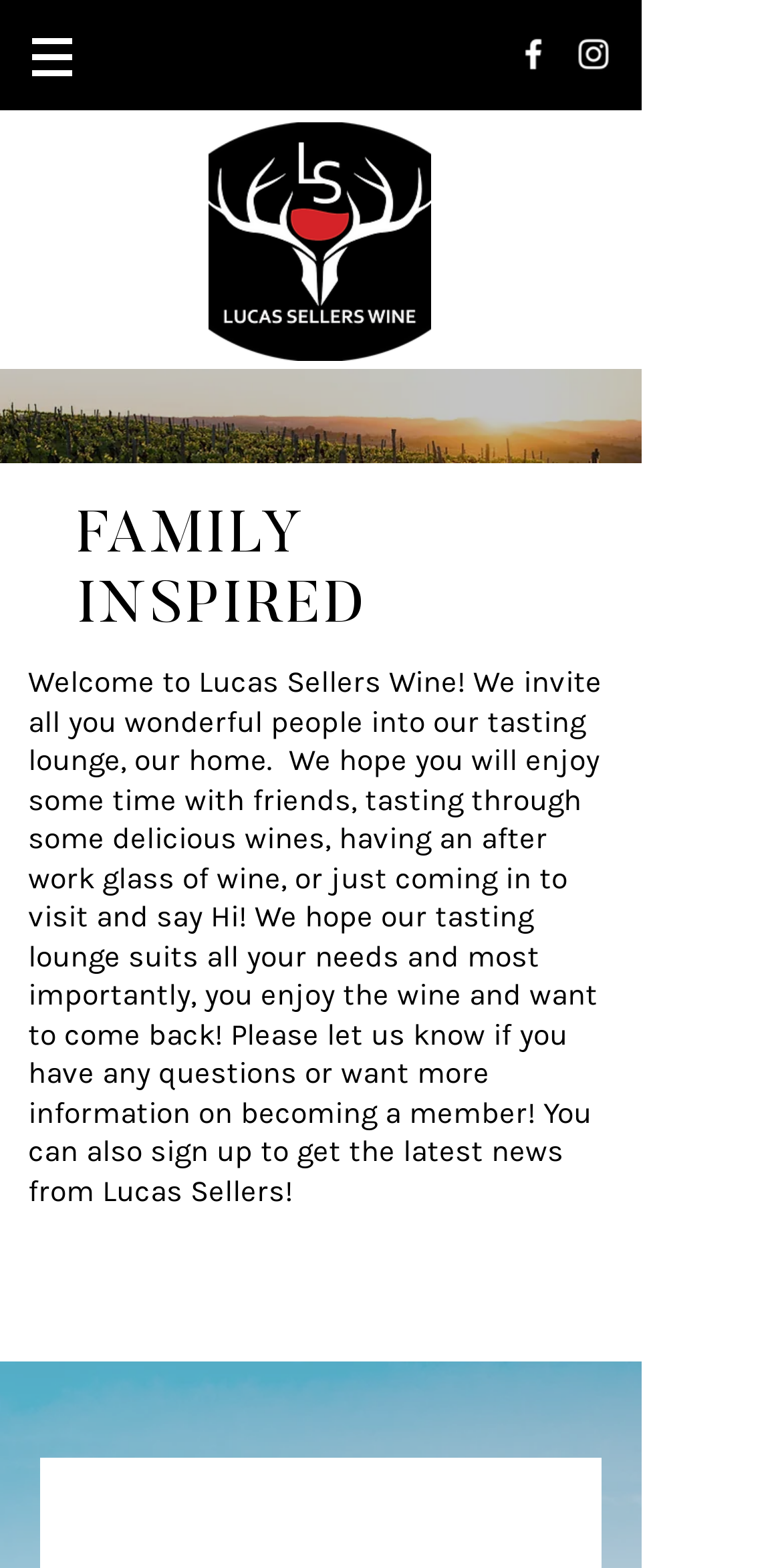Please respond to the question using a single word or phrase:
Is the business family-owned?

Yes